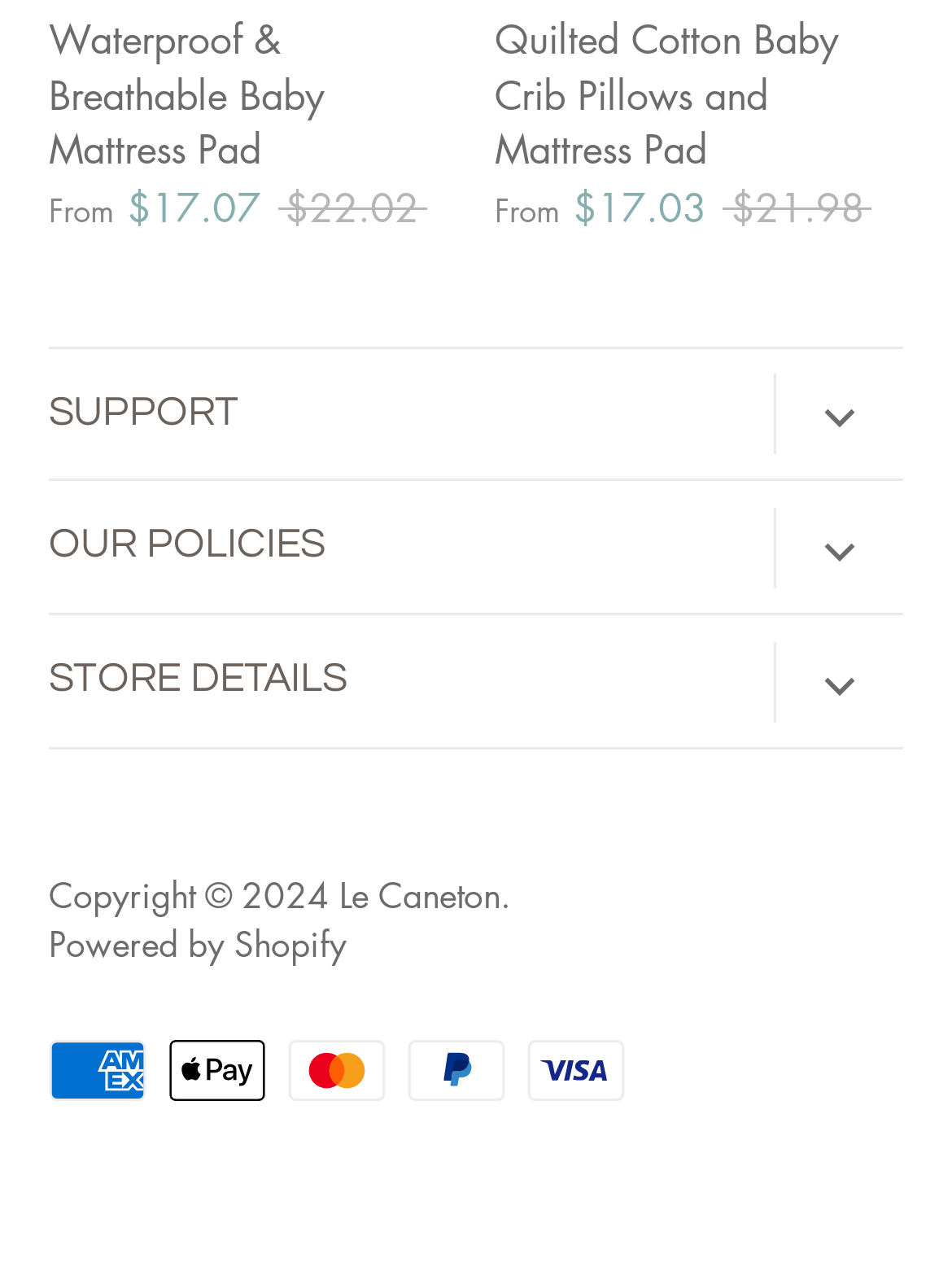Find and specify the bounding box coordinates that correspond to the clickable region for the instruction: "Click on the 'Home' link".

[0.051, 0.378, 0.154, 0.428]